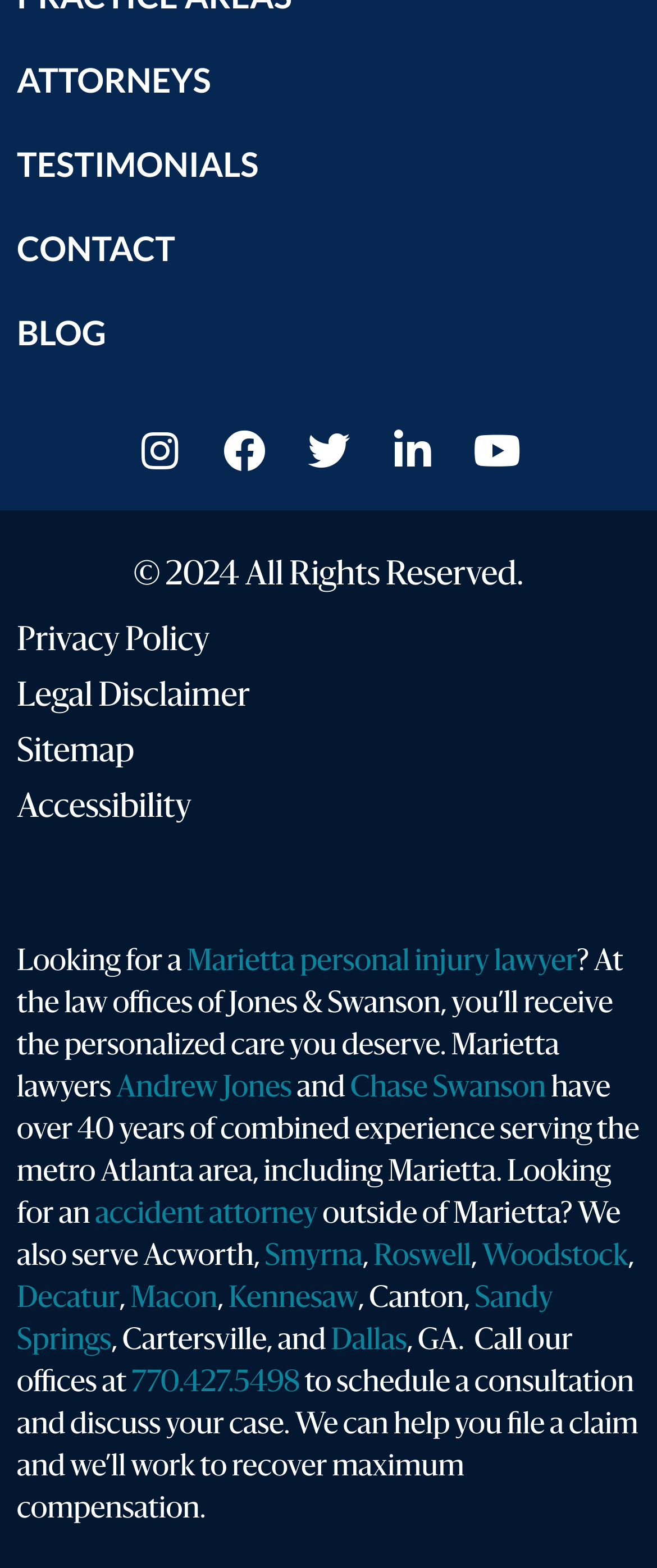Bounding box coordinates are given in the format (top-left x, top-left y, bottom-right x, bottom-right y). All values should be floating point numbers between 0 and 1. Provide the bounding box coordinate for the UI element described as: Chase Swanson

[0.533, 0.686, 0.831, 0.704]